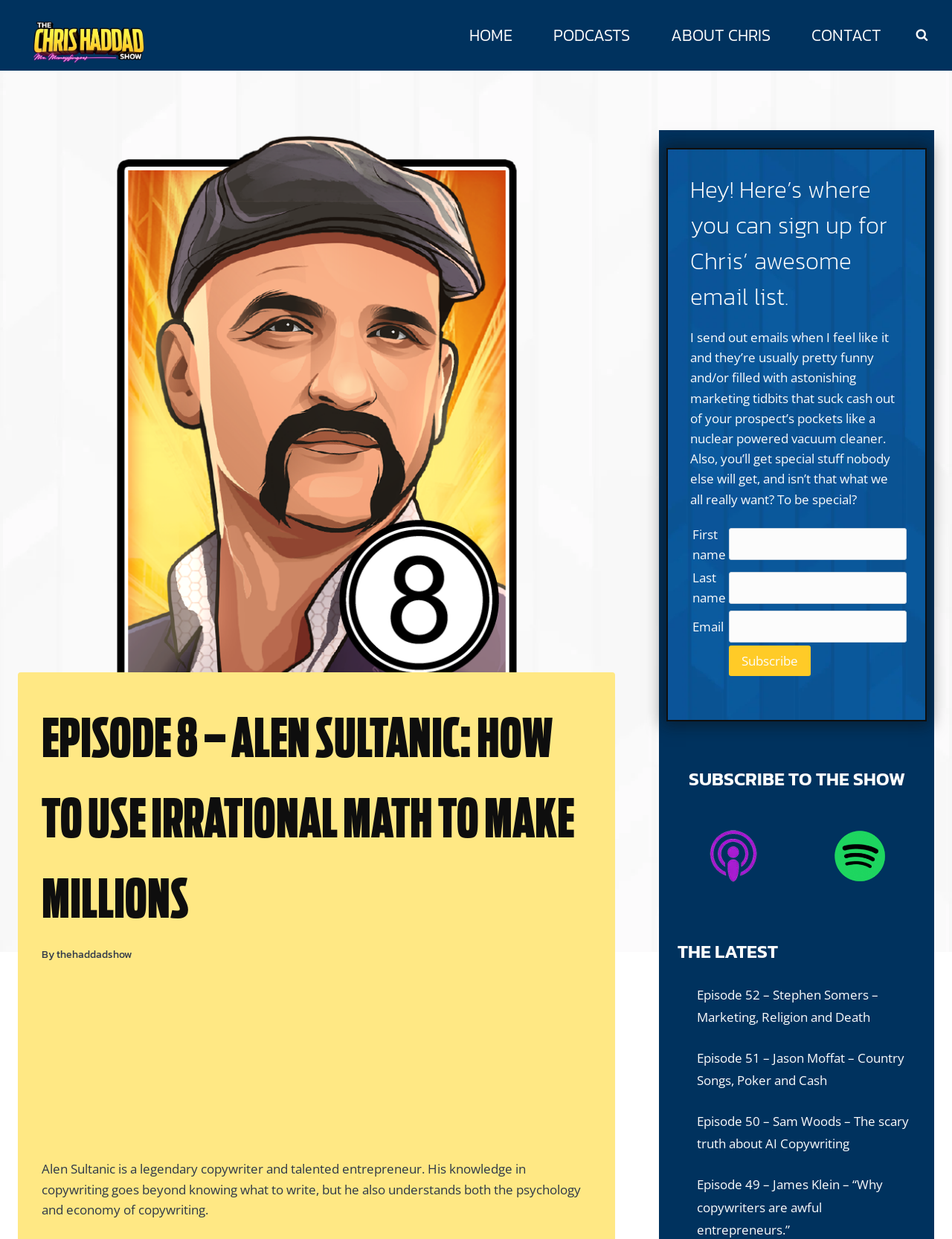Please find the bounding box coordinates in the format (top-left x, top-left y, bottom-right x, bottom-right y) for the given element description. Ensure the coordinates are floating point numbers between 0 and 1. Description: About Chris

[0.683, 0.01, 0.83, 0.047]